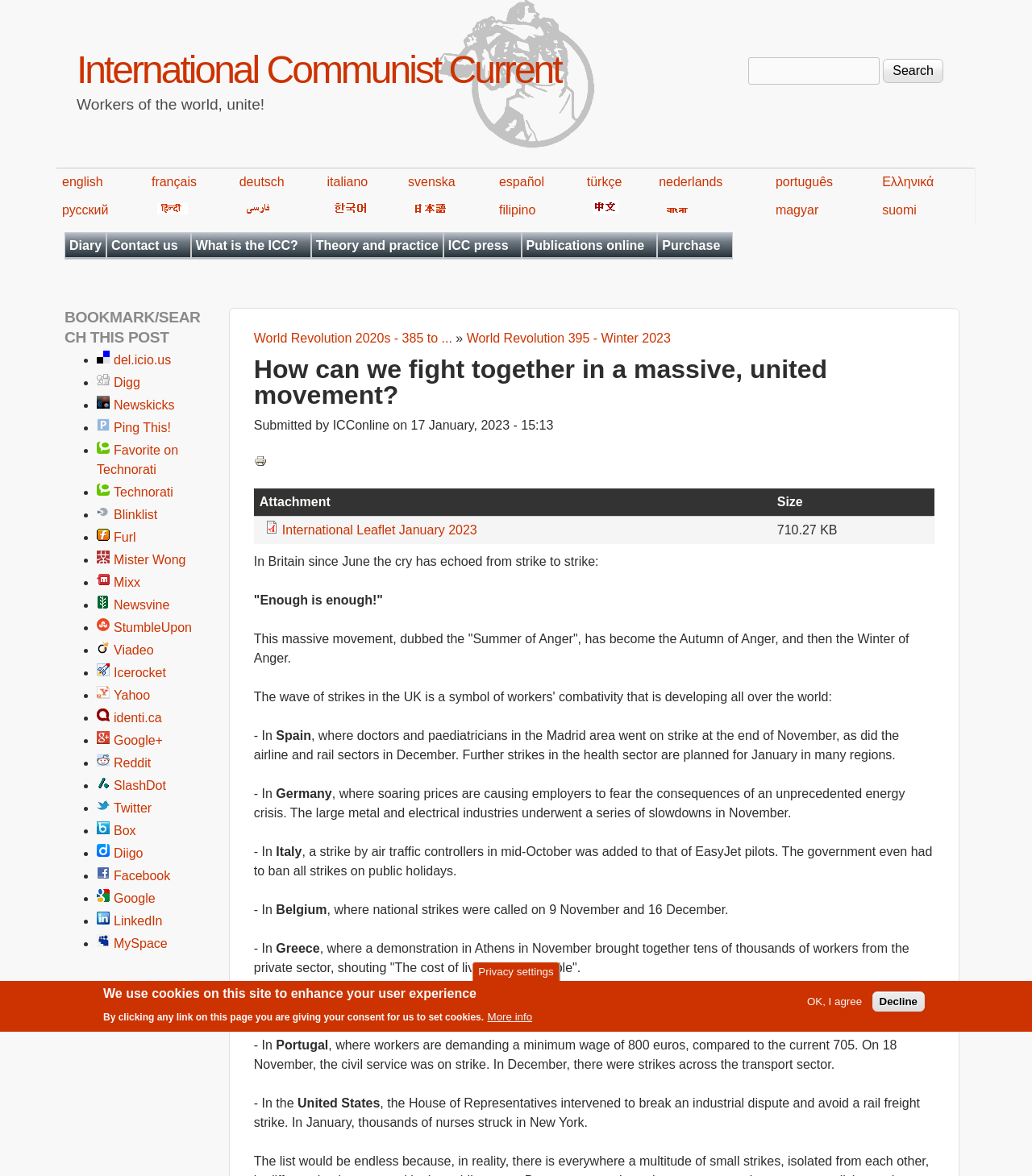Deliver a detailed narrative of the webpage's visual and textual elements.

The webpage is about the International Communist Current, a political organization. At the top, there is a link to skip to the main content. Below that, there is a group of elements with a heading "International Communist Current" and a link to the same. Next to it, there is another heading "Workers of the world, unite!".

On the top right, there is a search form with a search box and a search button. Below the search form, there is a table with multiple rows, each containing a grid of links to different language options, including English, French, German, Italian, and many others. Some of these links have accompanying images.

Below the language options, there are several links to different sections of the website, including "Diary", "Contact us", "What is the ICC?", "Theory and practice", "ICC press", "Publications online", and "Purchase".

Further down, there is a navigation section with a heading "You are here" and links to different articles, including "World Revolution 2020s" and "World Revolution 395 - Winter 2023".

The main content of the webpage is an article titled "How can we fight together in a massive, united movement?" with a heading and a subheading. The article has a submission date and time, and there is an image to print the article in a printer-friendly version.